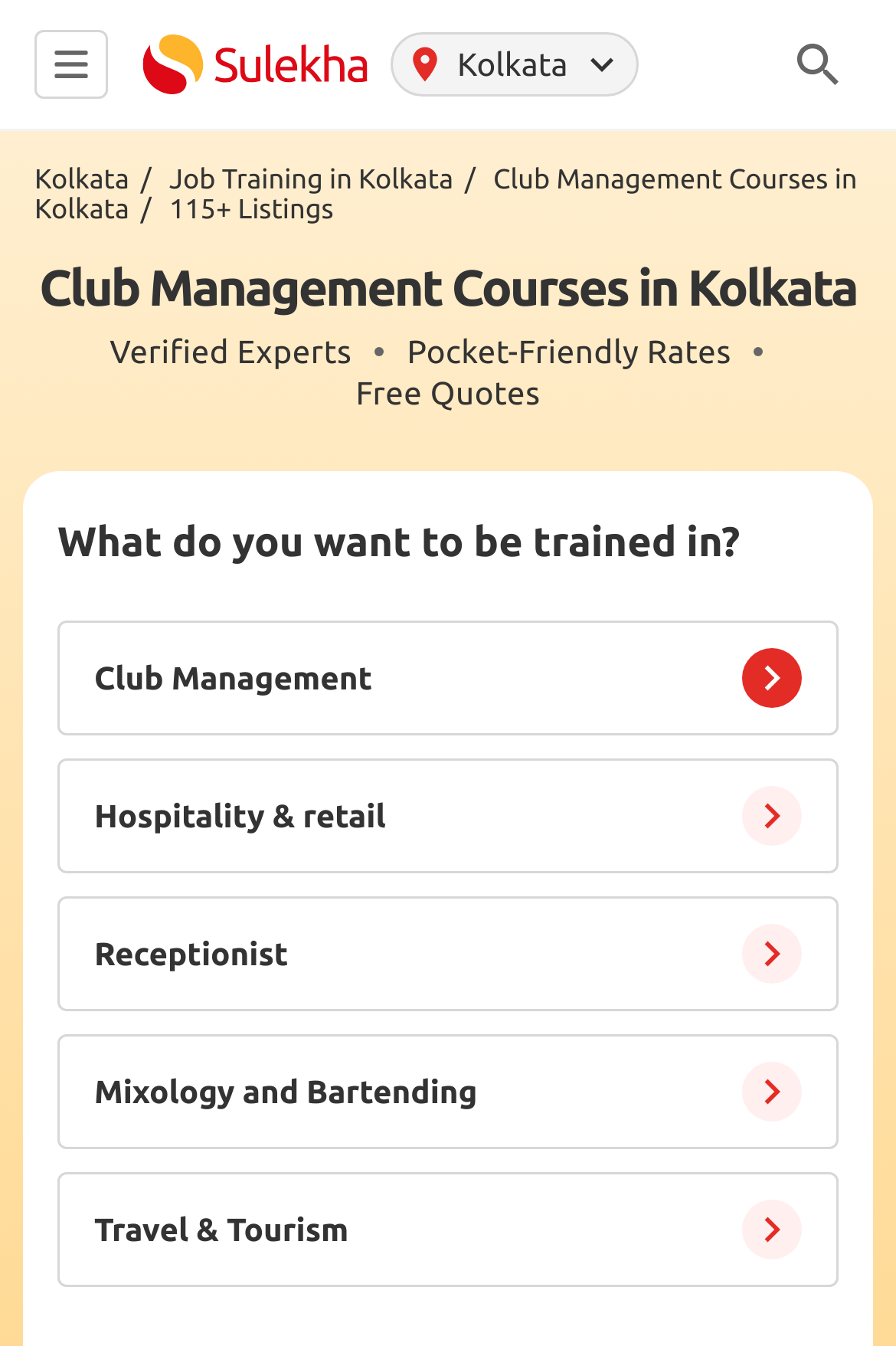How many listings are available?
Please provide a comprehensive answer based on the details in the screenshot.

I found the answer by looking at the static text element that says '115+ Listings' which is located below the links section.